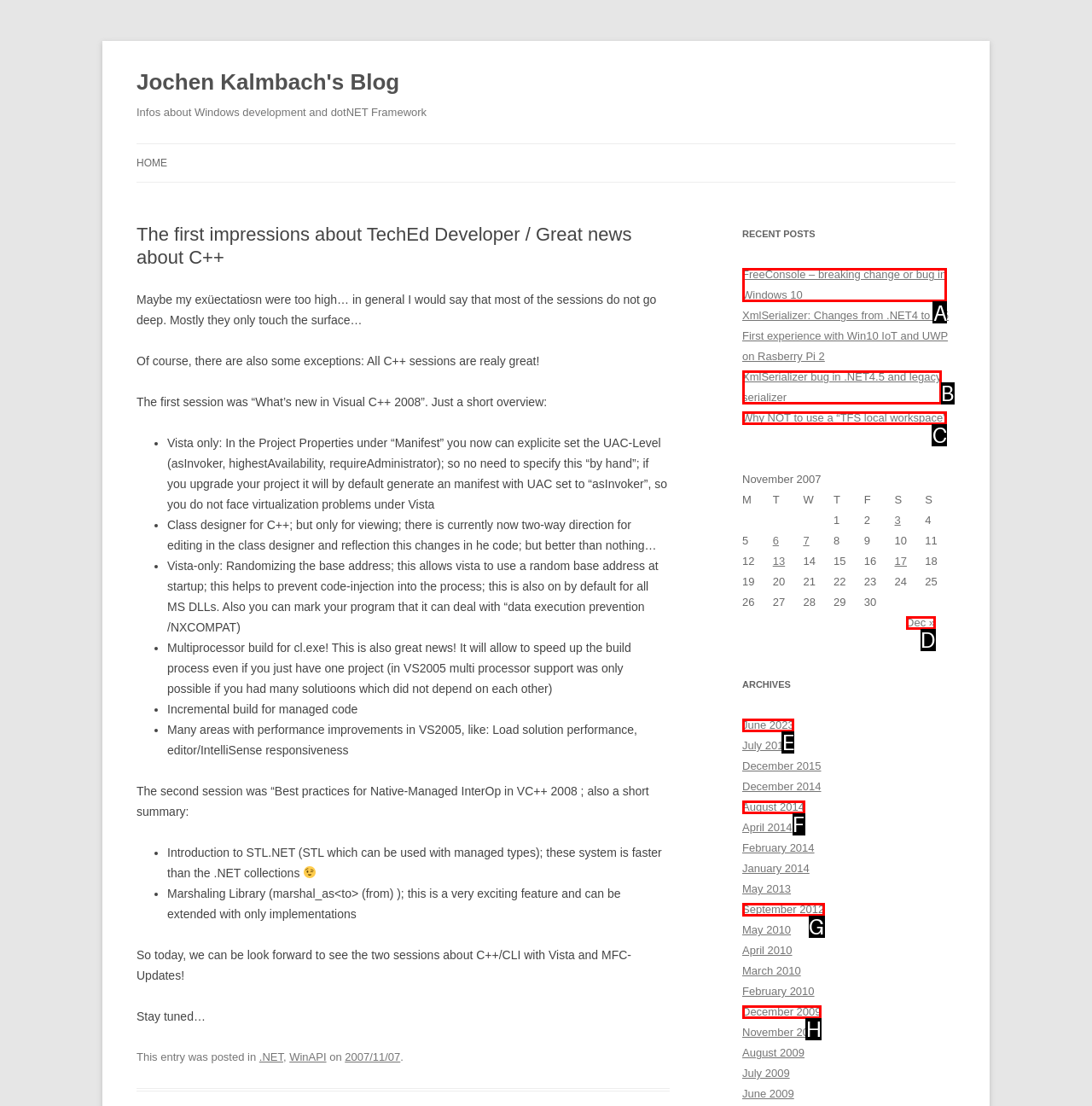Tell me which one HTML element I should click to complete the following task: Read the post 'FreeConsole – breaking change or bug in Windows 10' Answer with the option's letter from the given choices directly.

A